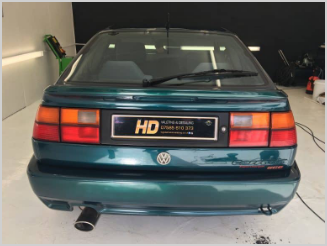Is the detailing studio clean?
Based on the screenshot, provide a one-word or short-phrase response.

Yes